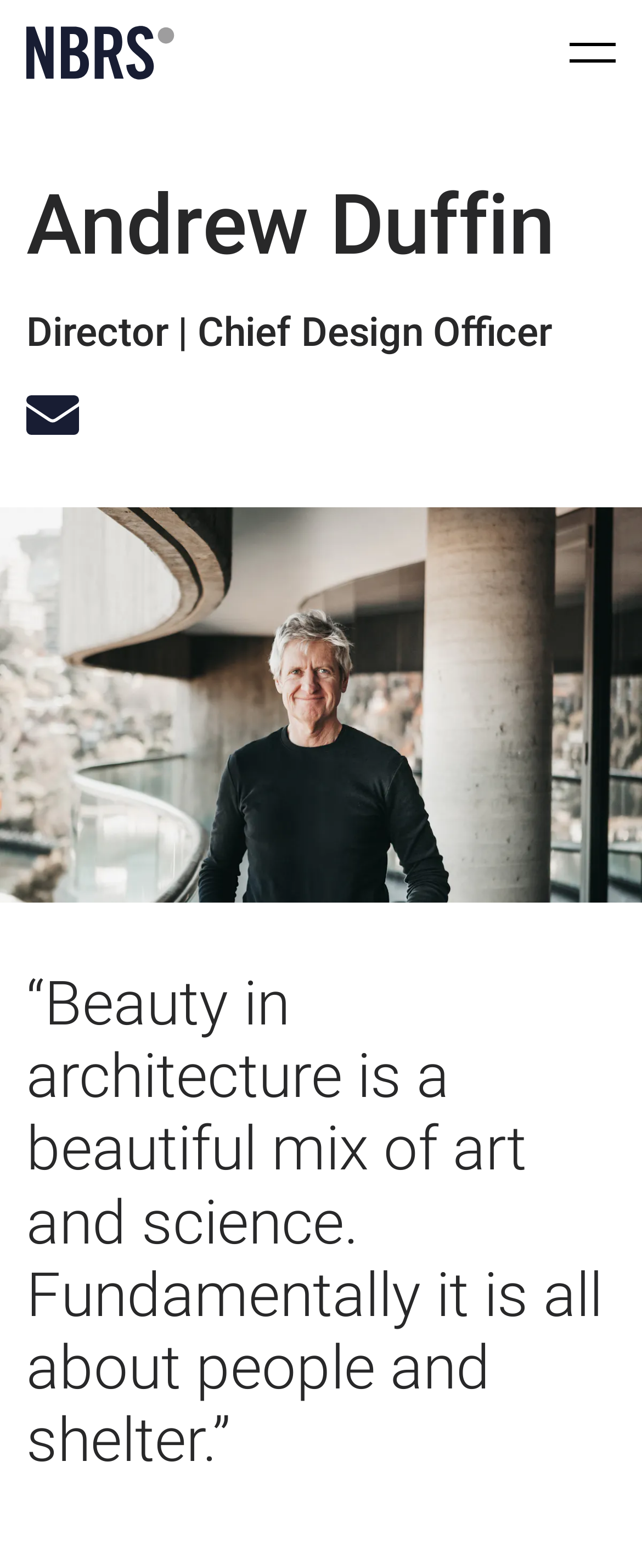How many images are on the webpage?
Using the image, give a concise answer in the form of a single word or short phrase.

3